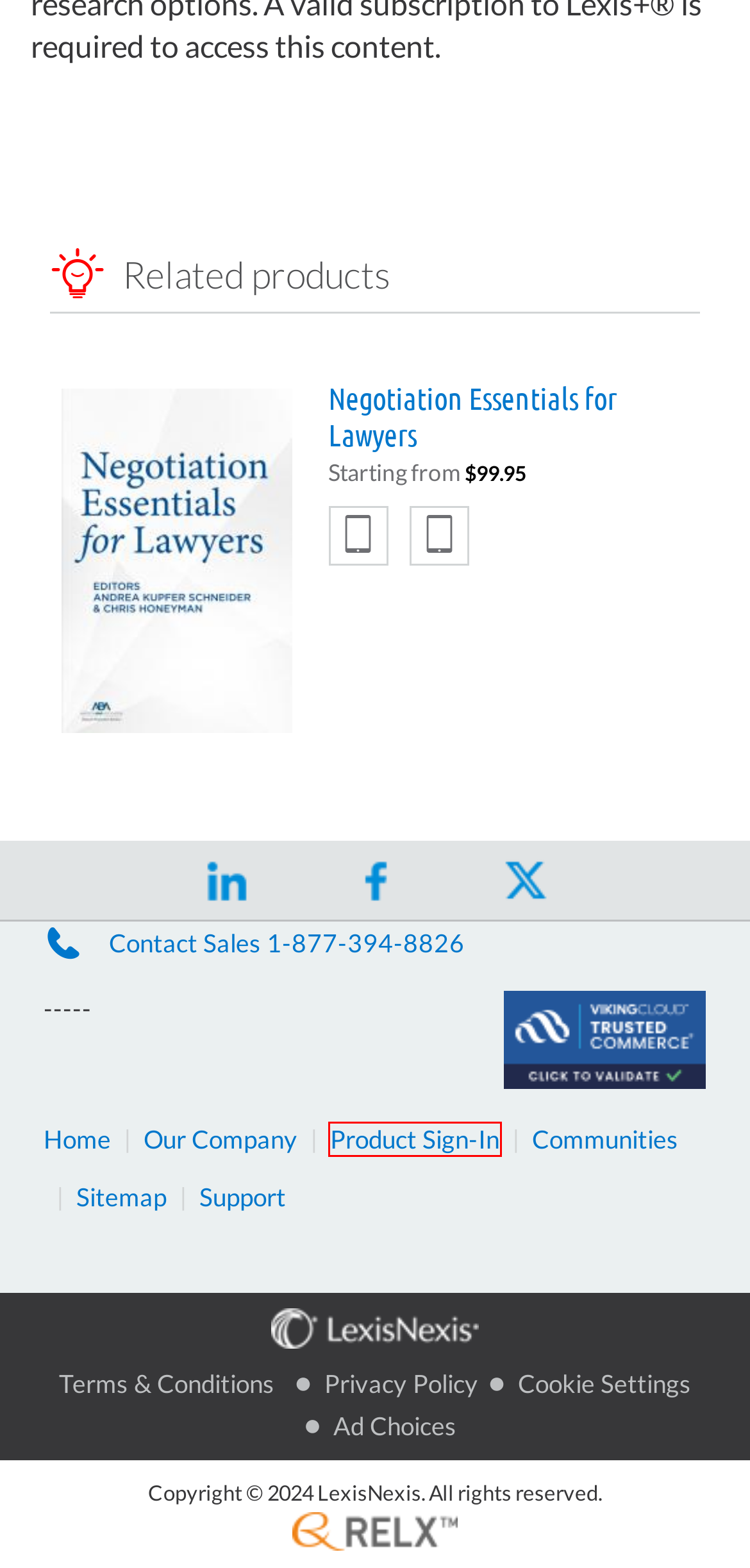Consider the screenshot of a webpage with a red bounding box around an element. Select the webpage description that best corresponds to the new page after clicking the element inside the red bounding box. Here are the candidates:
A. Site Map | LexisNexis Store
B. Copyright
C. LexisNexis Product Sign-In | Legal & Professional
D. Privacy Policy | LexisNexis
E. Legal & Professional Solutions, Products, Technology & Services | LexisNexis
F. Help | LexisNexis Store
G. LexisNexis Cookie Notice
H. Legal Insights Blog | LexisNexis

C